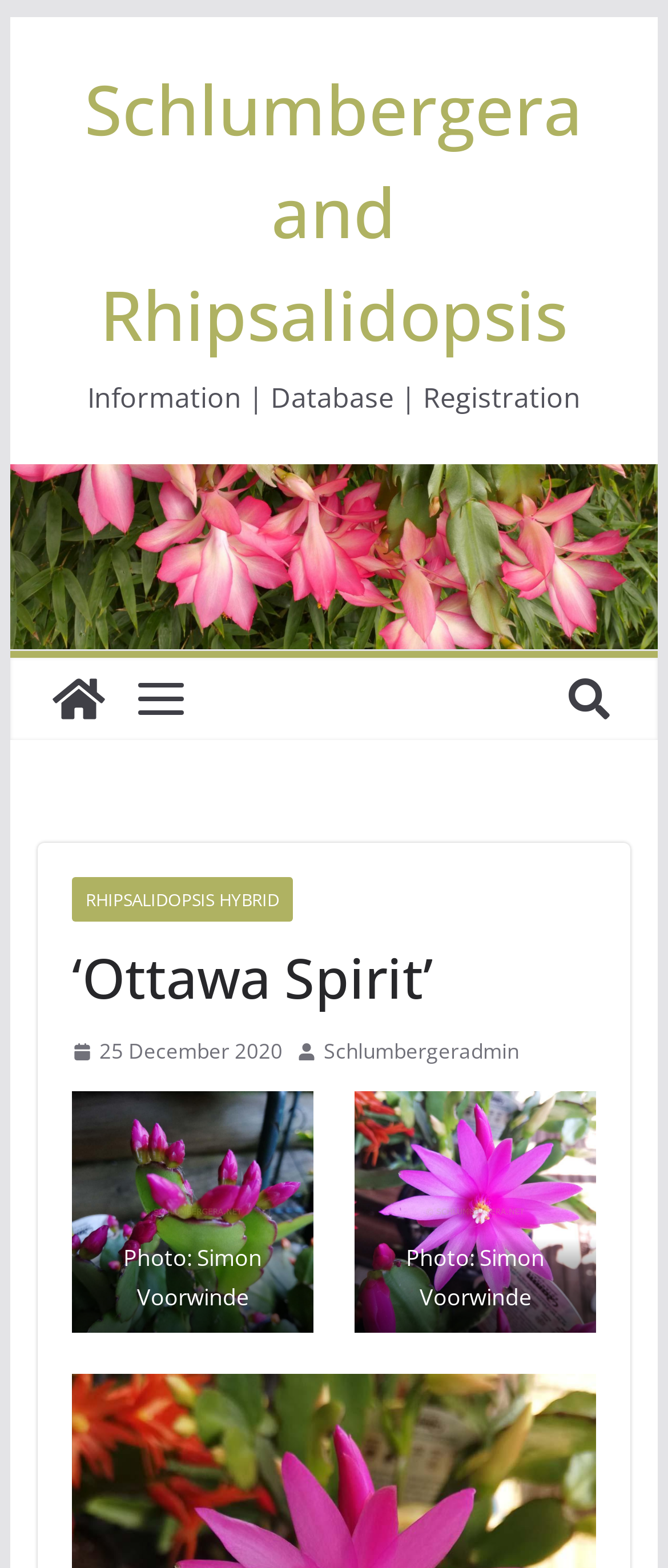Using the image as a reference, answer the following question in as much detail as possible:
How many images are on the page?

There are four image elements on the page. Two of them are children of the link element with the text 'Rhipsalidopsis 'Ottawa Spirit'', and the other two are children of the header element. All of them have a non-empty src attribute, indicating that they are actual images.